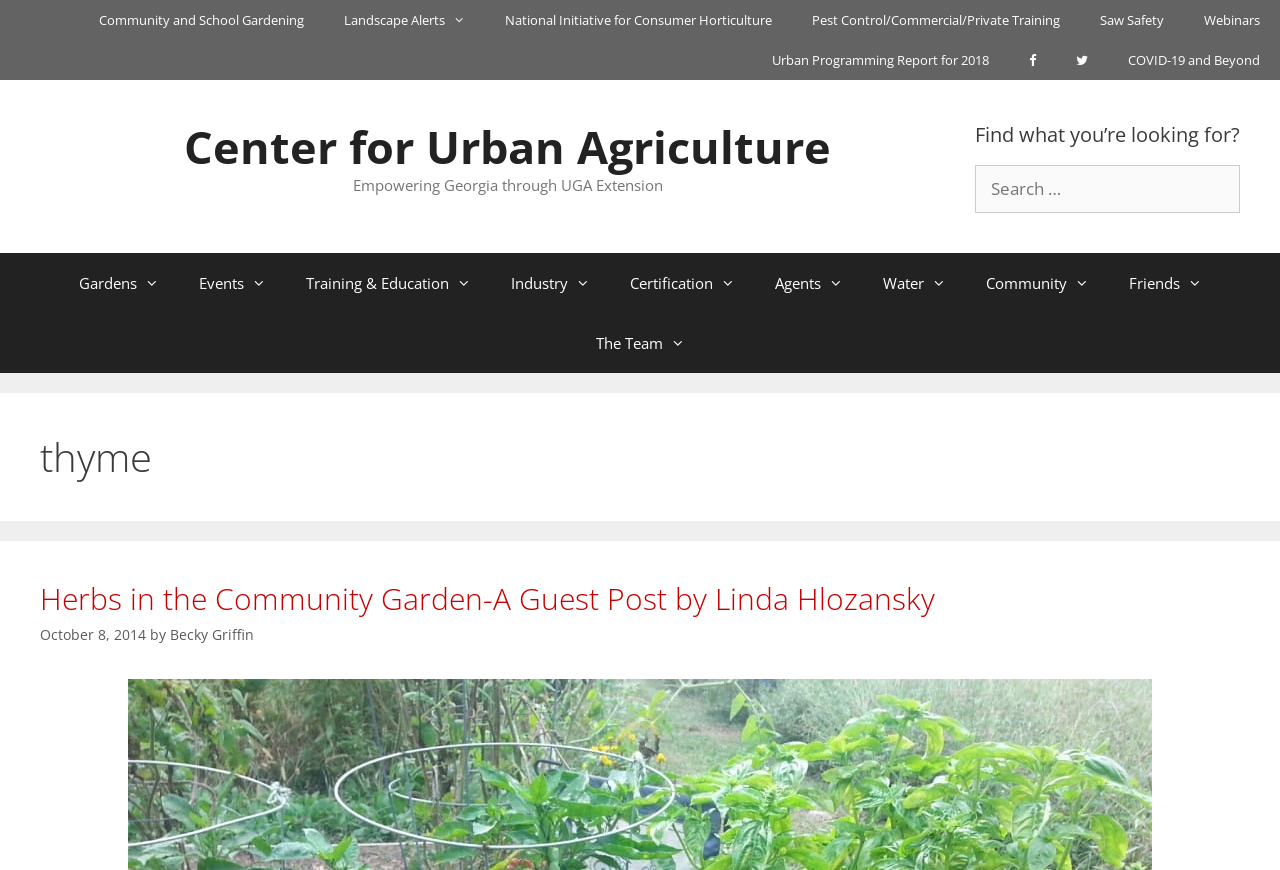What is the date of the guest post?
Based on the visual content, answer with a single word or a brief phrase.

October 8, 2014